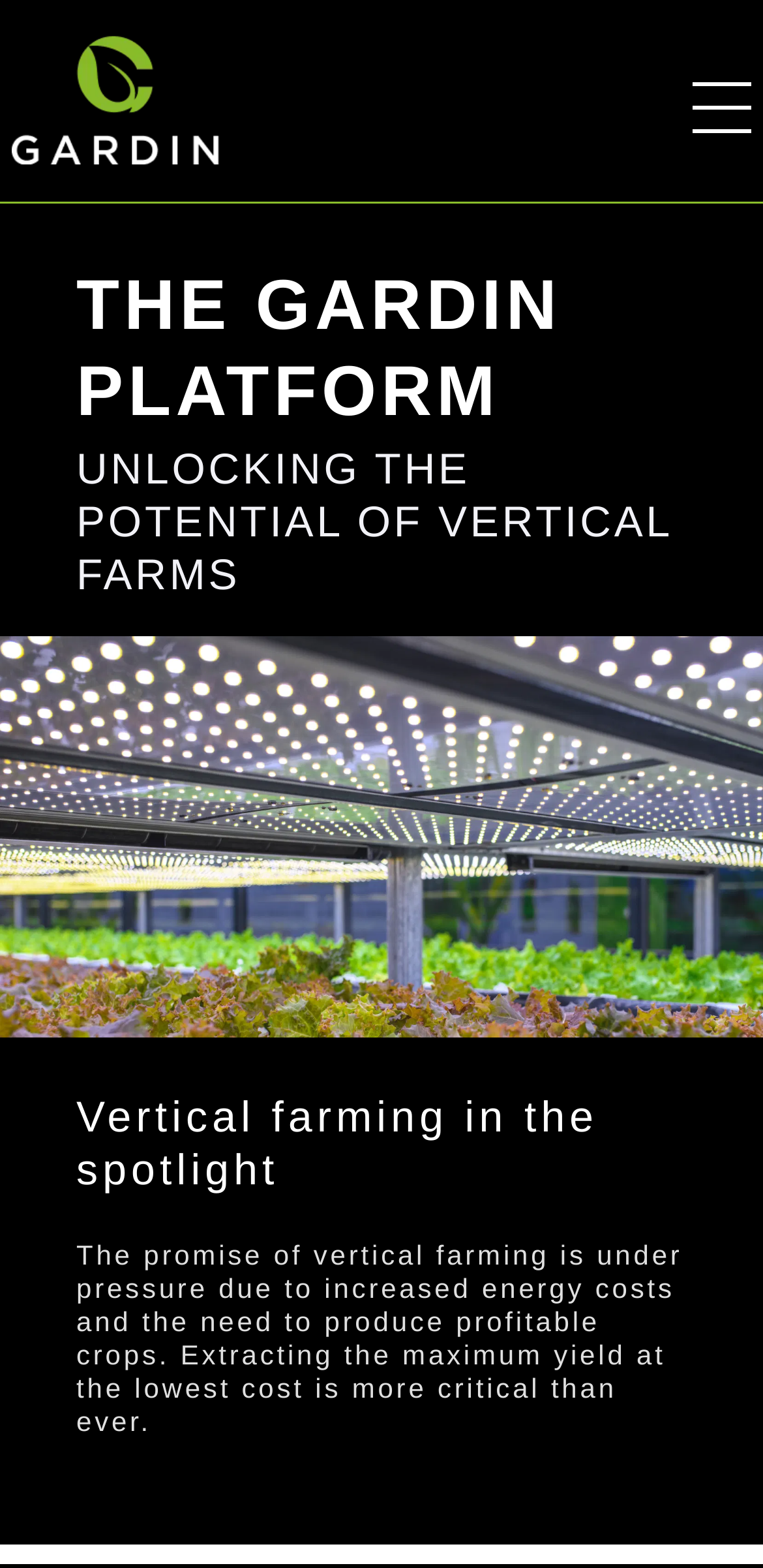Please determine the bounding box coordinates of the element to click on in order to accomplish the following task: "View Fashion". Ensure the coordinates are four float numbers ranging from 0 to 1, i.e., [left, top, right, bottom].

None